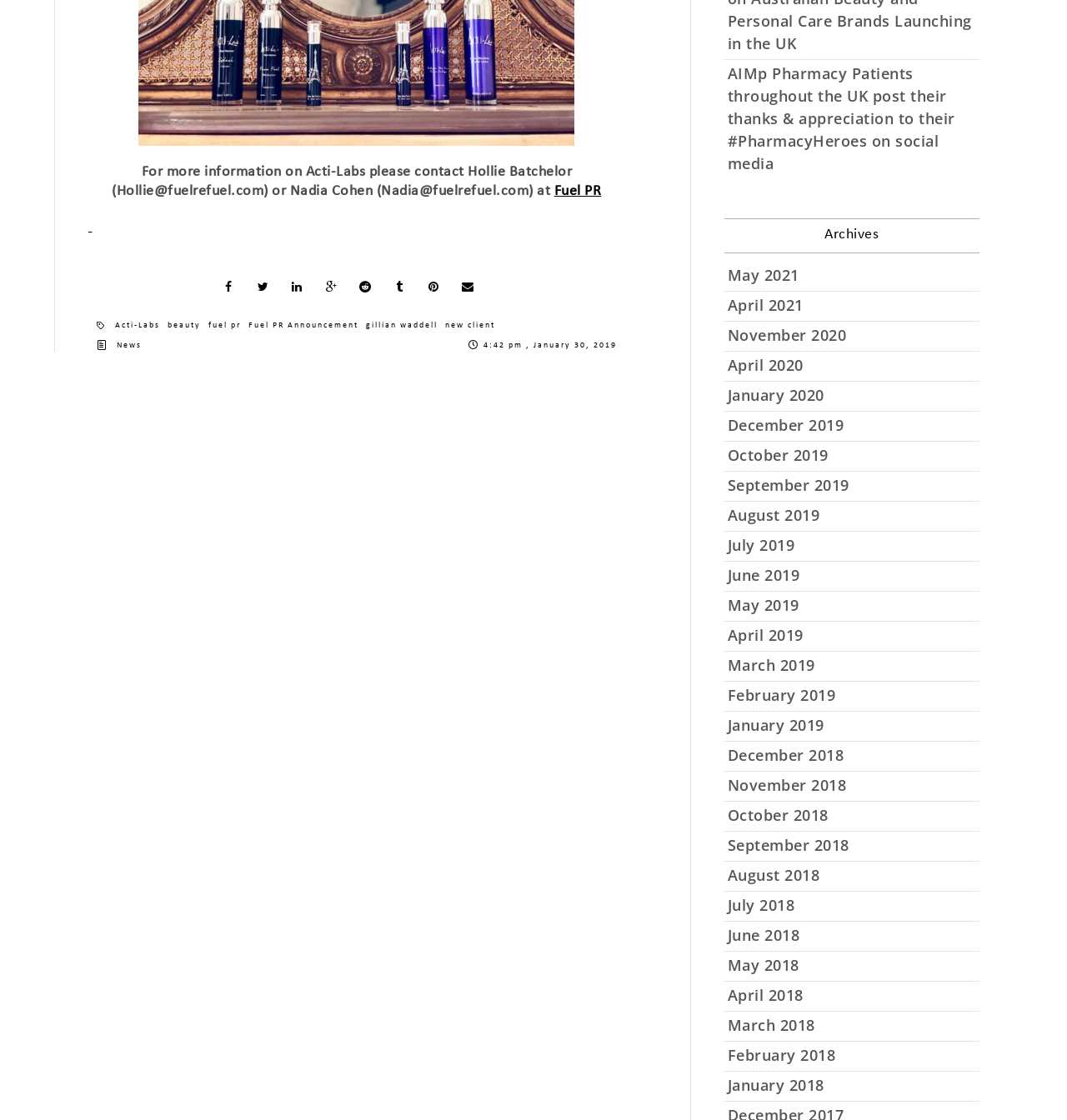Reply to the question below using a single word or brief phrase:
How many social media links are available?

7